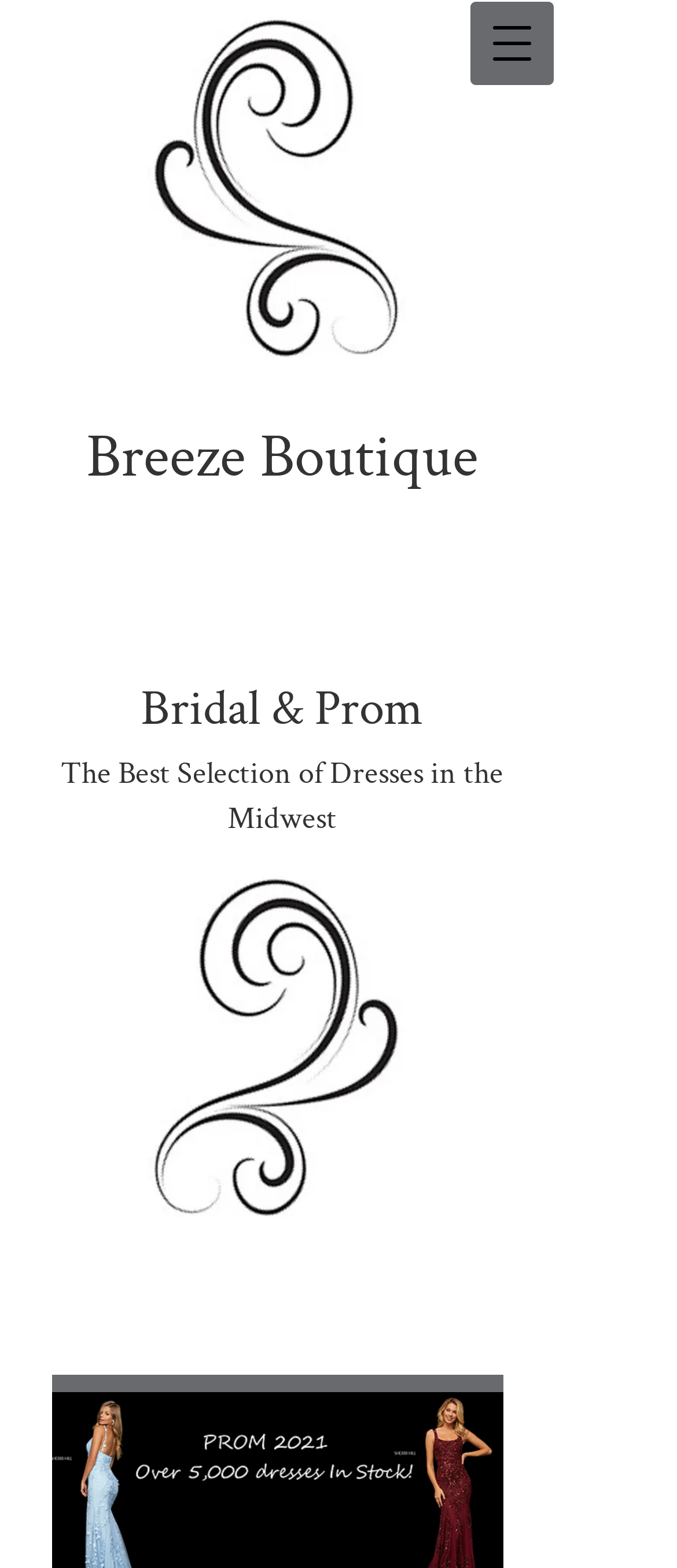Respond to the following query with just one word or a short phrase: 
How many navigation buttons are there?

2